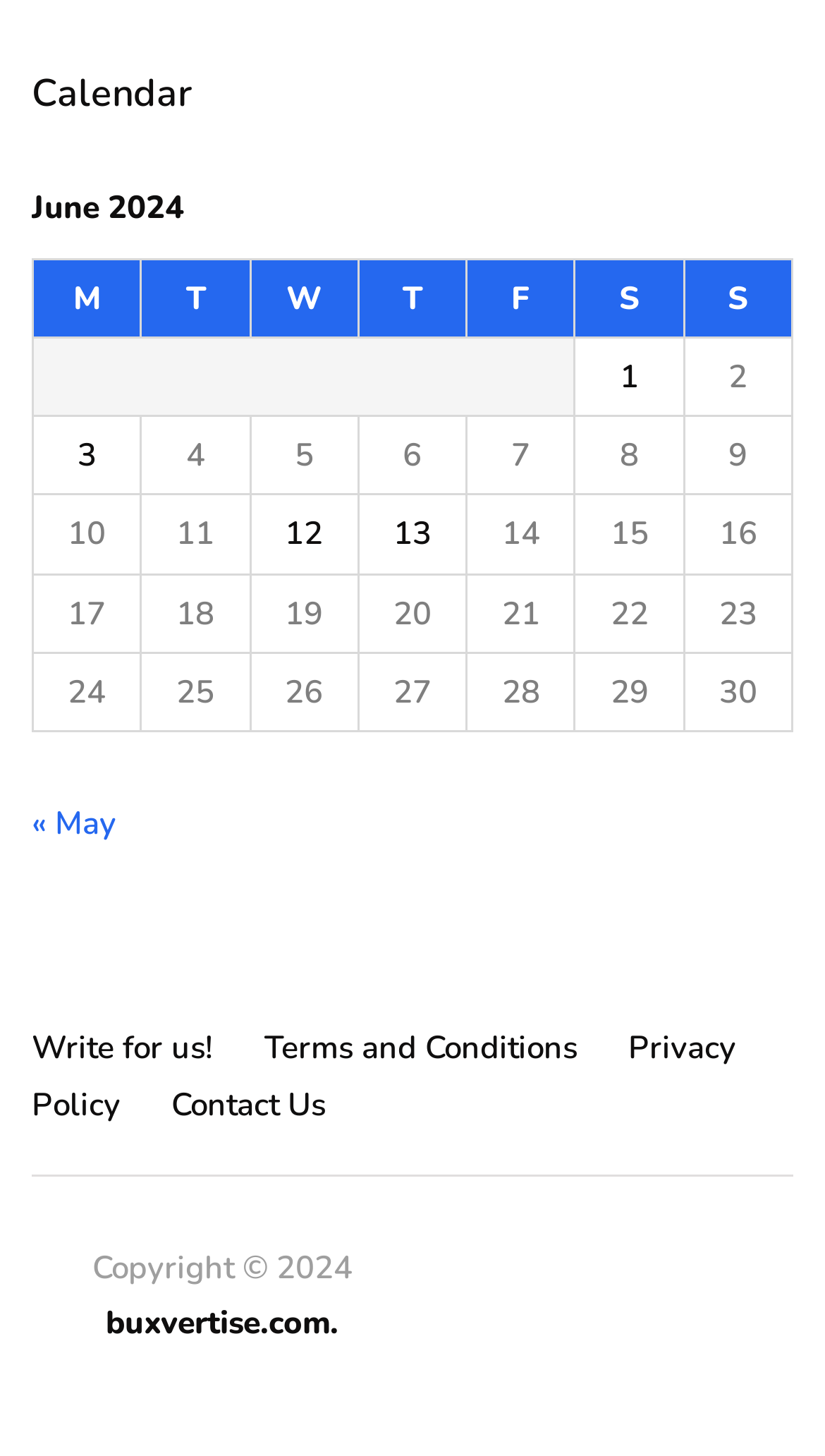From the details in the image, provide a thorough response to the question: What is the copyright year of the website?

The static text at the bottom of the webpage reads 'Copyright © 2024', indicating the year the website's content is copyrighted.